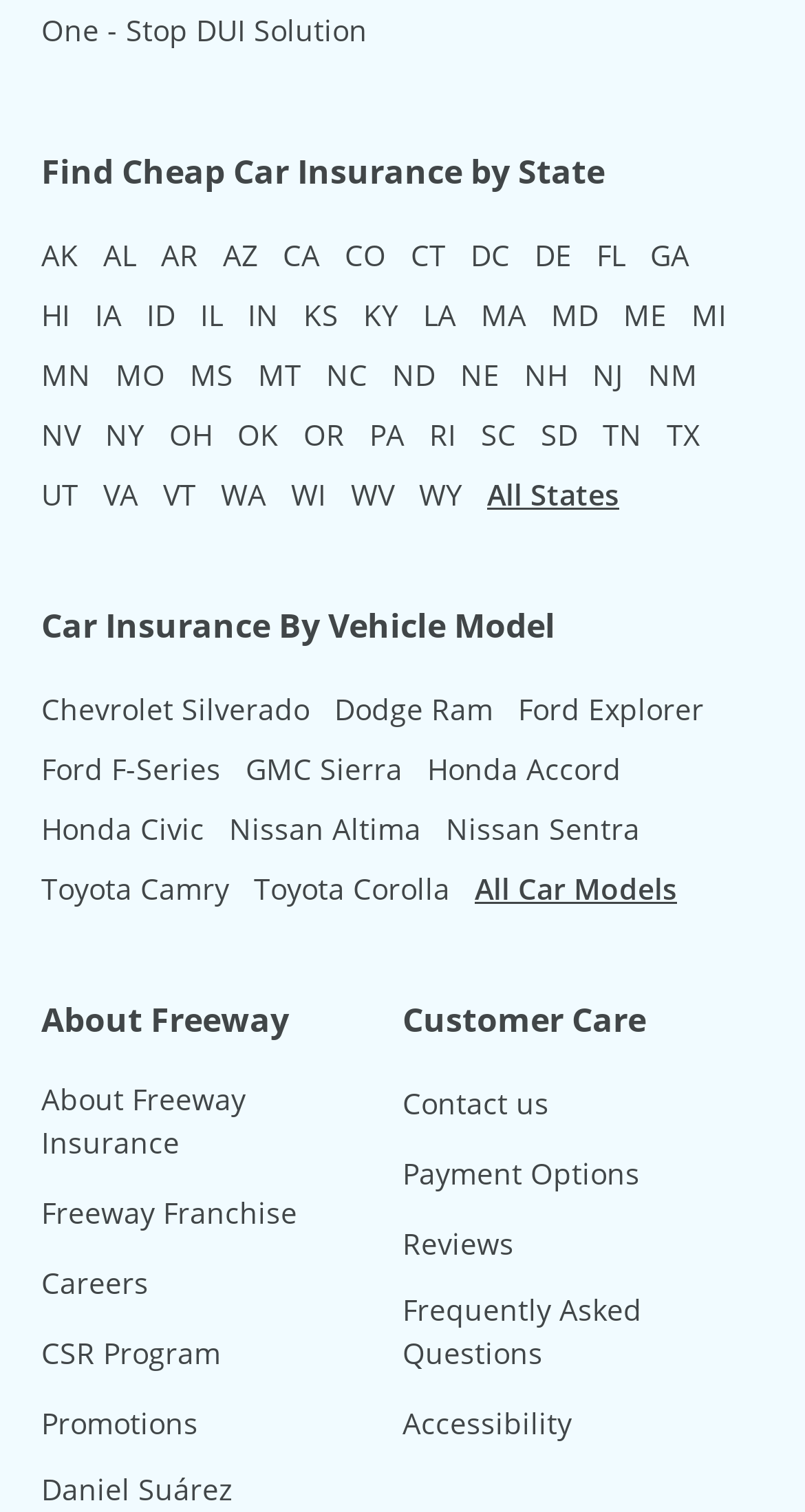Please locate the clickable area by providing the bounding box coordinates to follow this instruction: "Learn about car insurance for Chevrolet Silverado".

[0.051, 0.455, 0.385, 0.483]